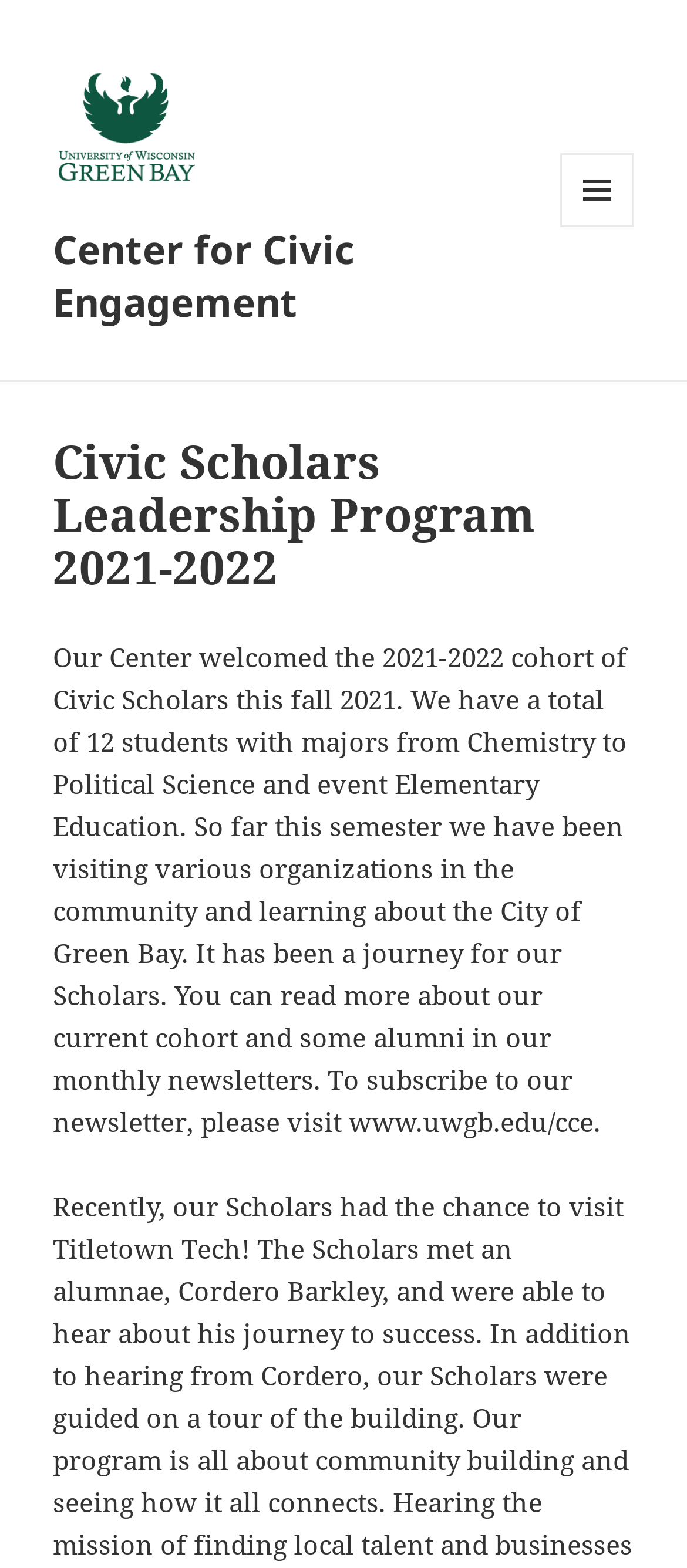Extract the bounding box for the UI element that matches this description: "Menu and widgets".

[0.815, 0.098, 0.923, 0.145]